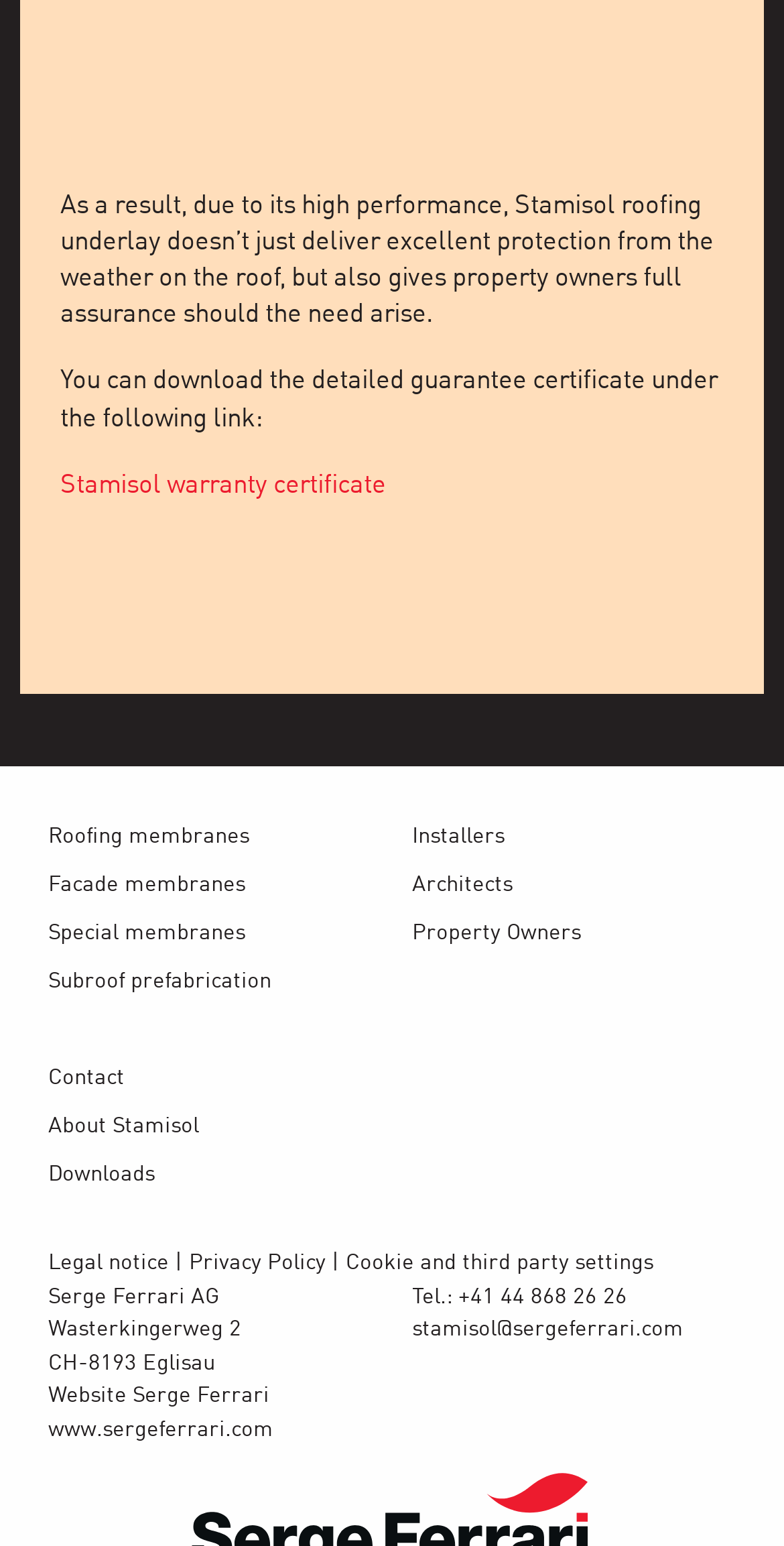Please predict the bounding box coordinates of the element's region where a click is necessary to complete the following instruction: "go to the roofing membranes page". The coordinates should be represented by four float numbers between 0 and 1, i.e., [left, top, right, bottom].

[0.062, 0.535, 0.318, 0.549]